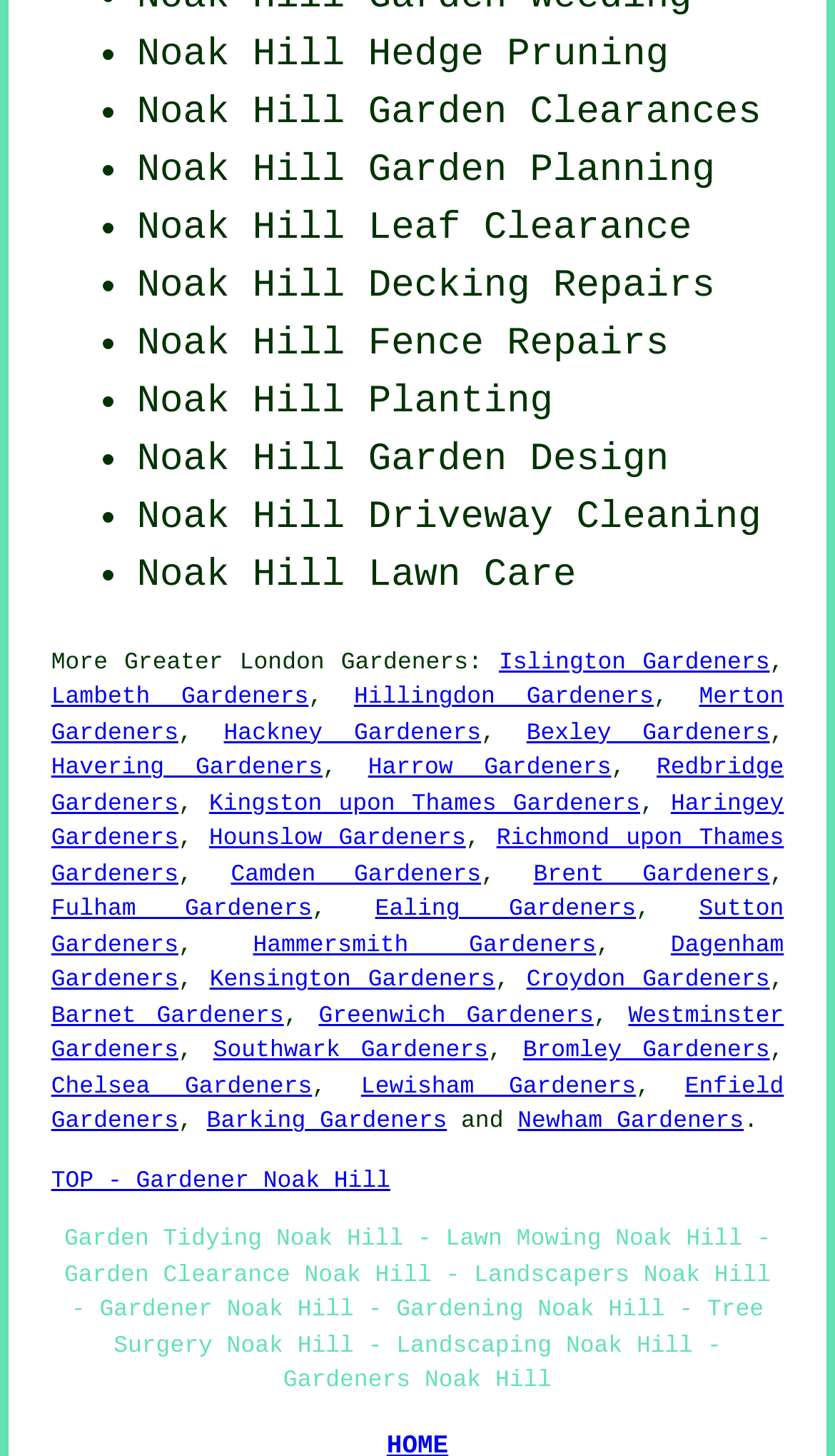For the element described, predict the bounding box coordinates as (top-left x, top-left y, bottom-right x, bottom-right y). All values should be between 0 and 1. Element description: Kingston upon Thames Gardeners

[0.25, 0.544, 0.767, 0.562]